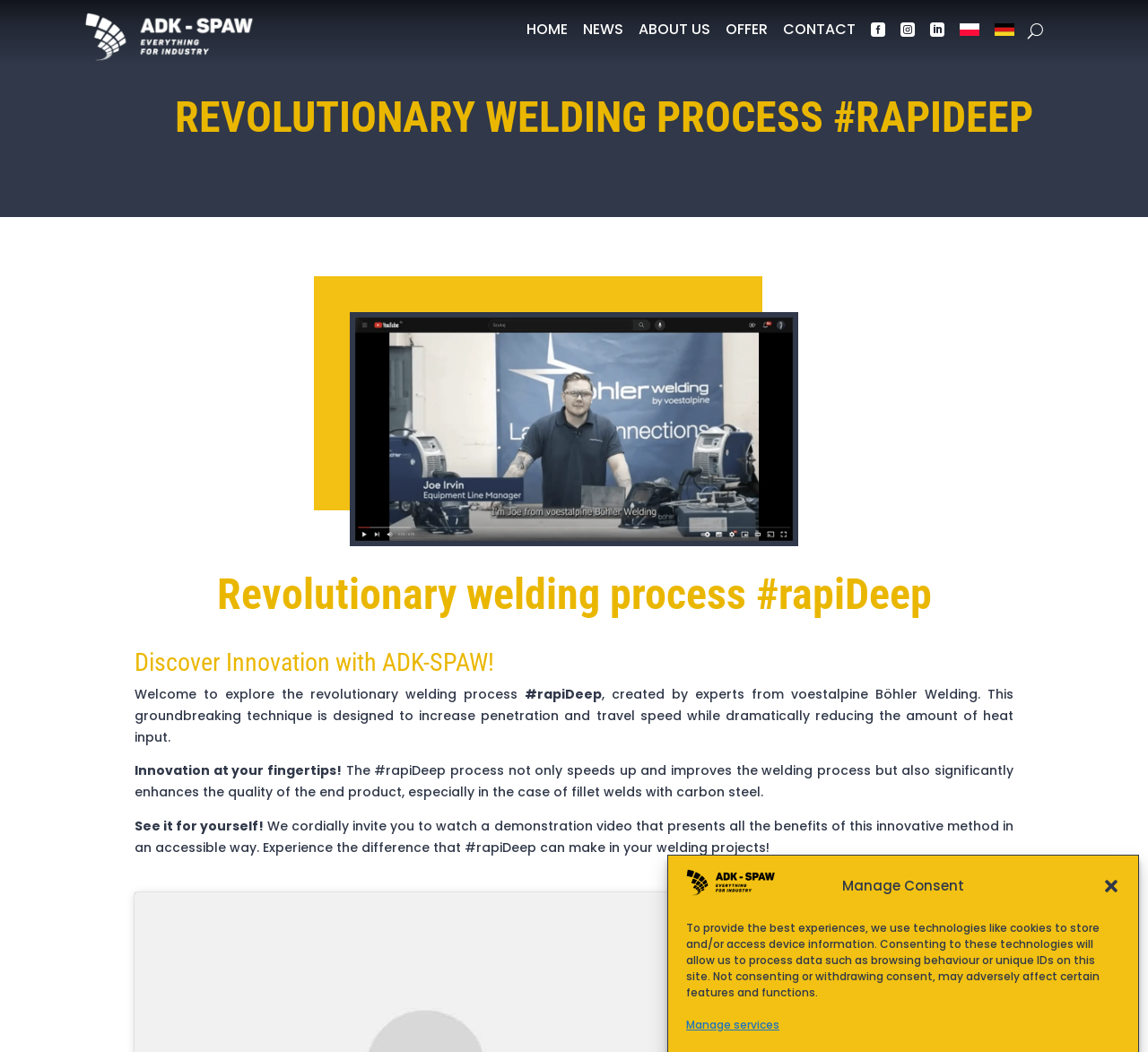Use a single word or phrase to answer the following:
What is the purpose of the demonstration video?

To present benefits of #rapiDeep